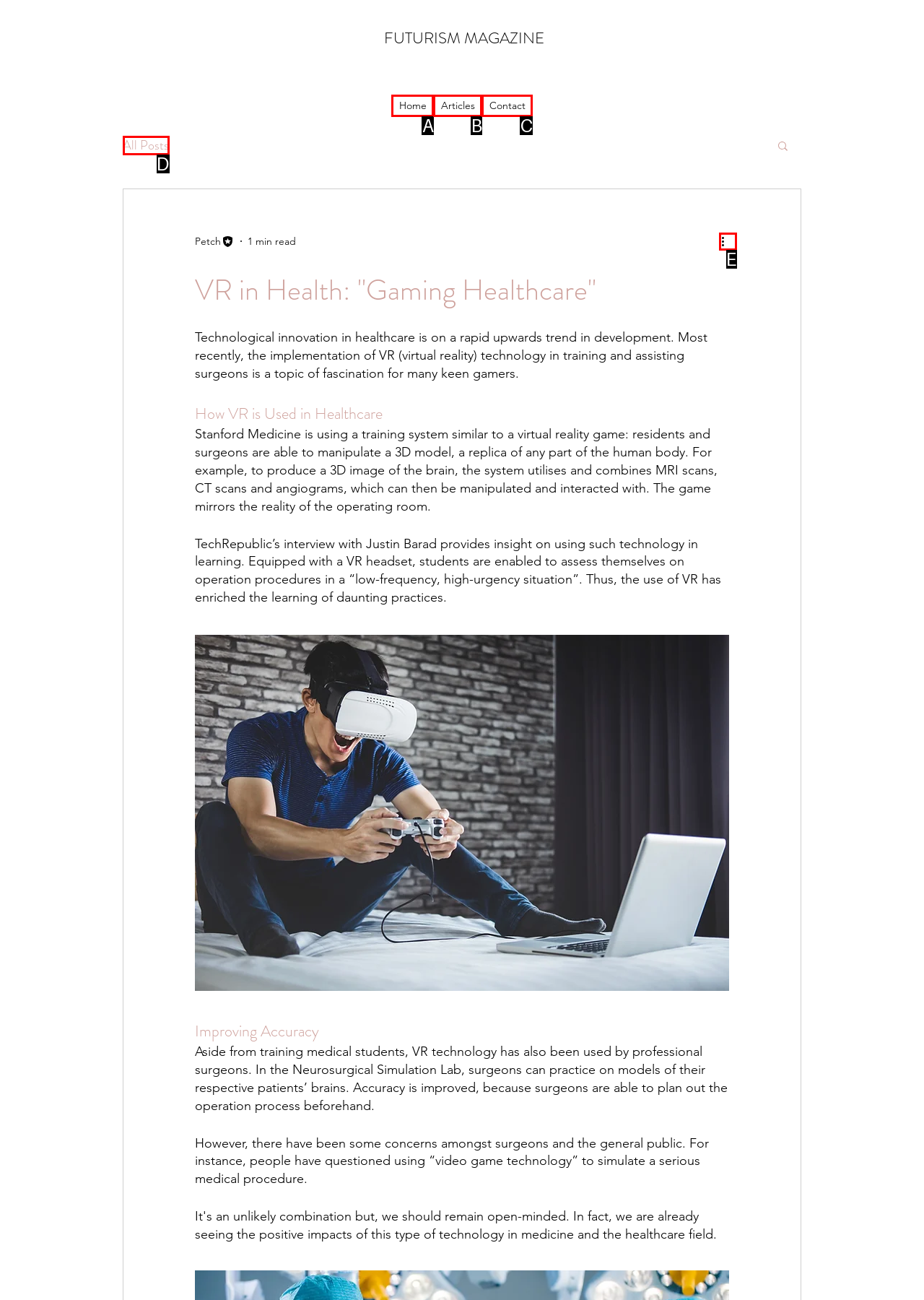Identify the letter of the option that best matches the following description: All Posts. Respond with the letter directly.

D